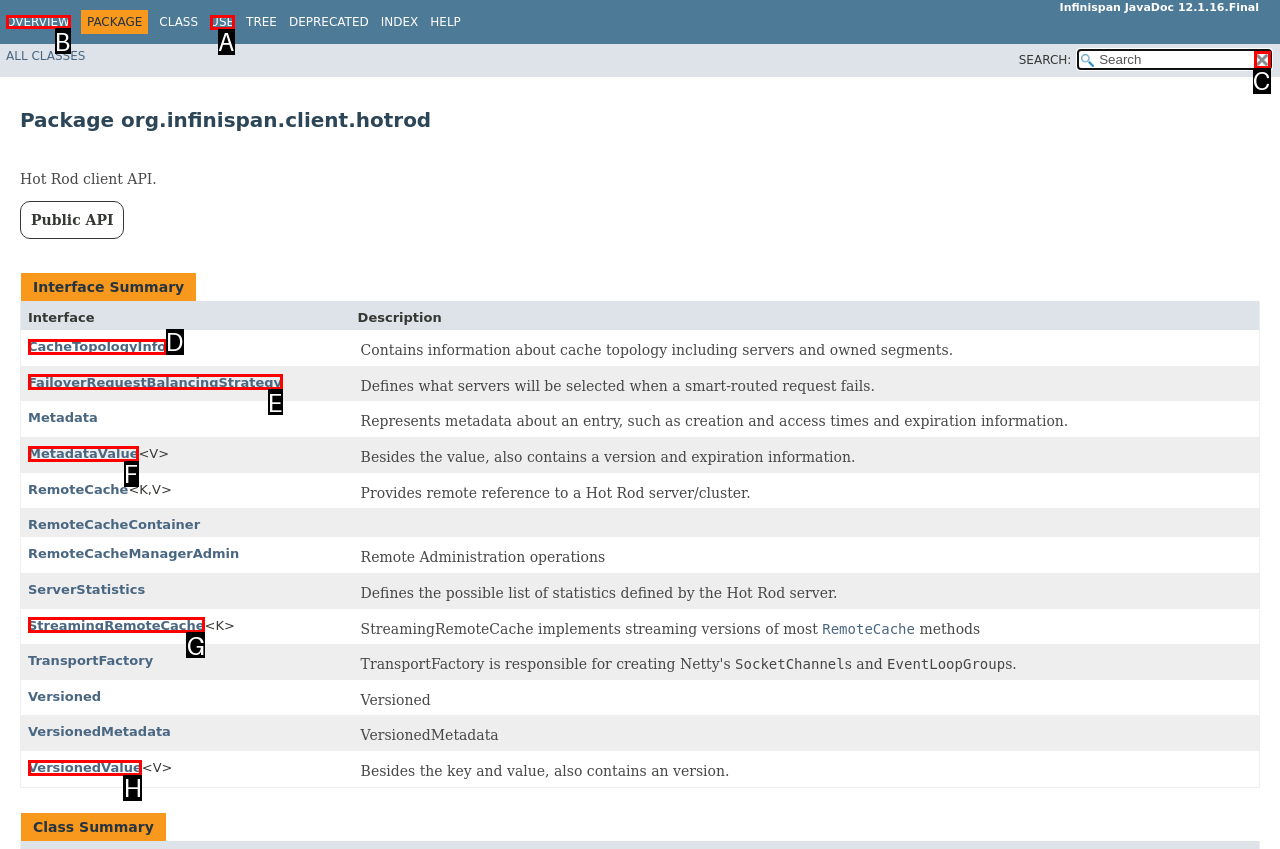Pick the option that should be clicked to perform the following task: Go to the overview page
Answer with the letter of the selected option from the available choices.

B